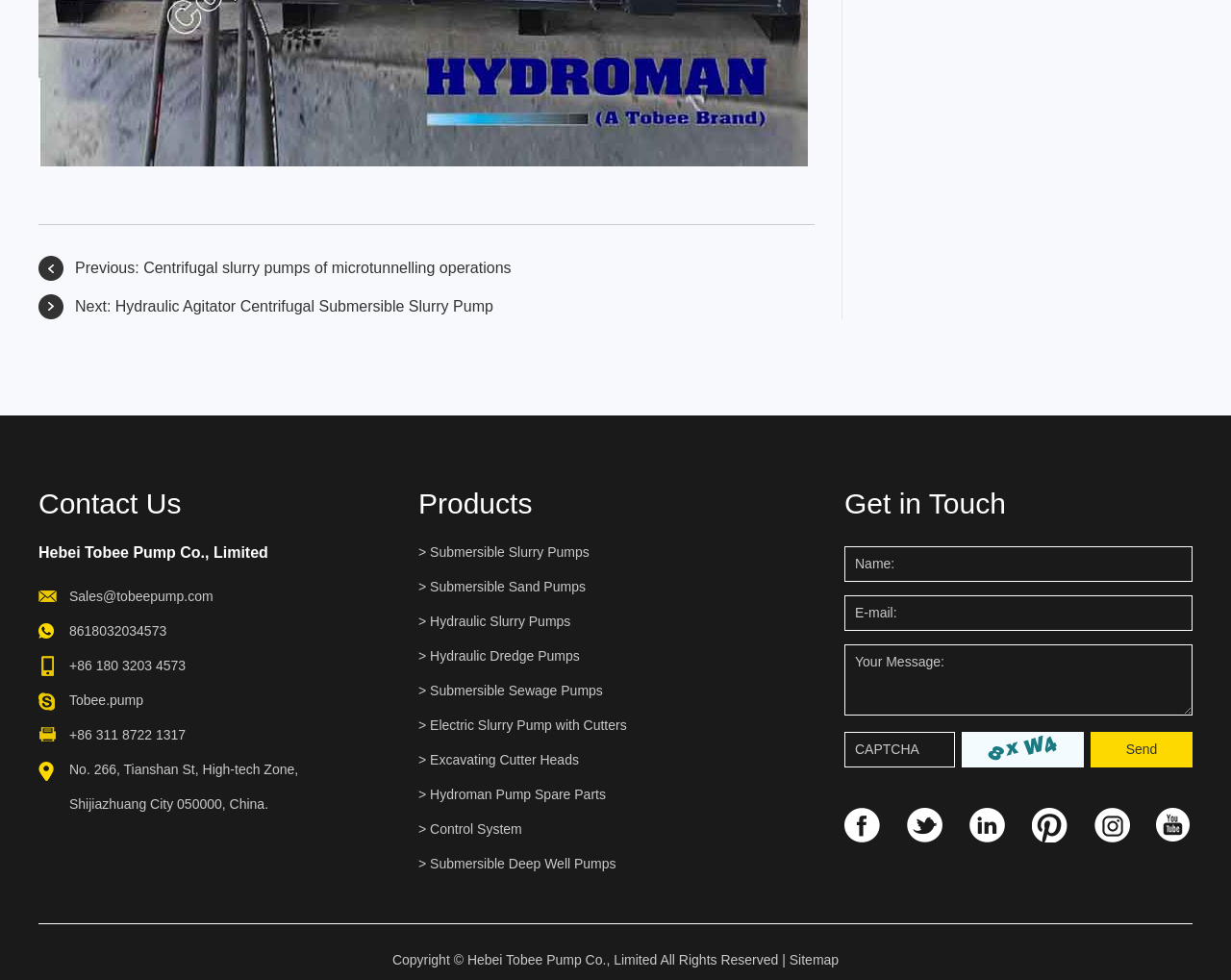How can users contact the company? Refer to the image and provide a one-word or short phrase answer.

Phone, email, or contact form